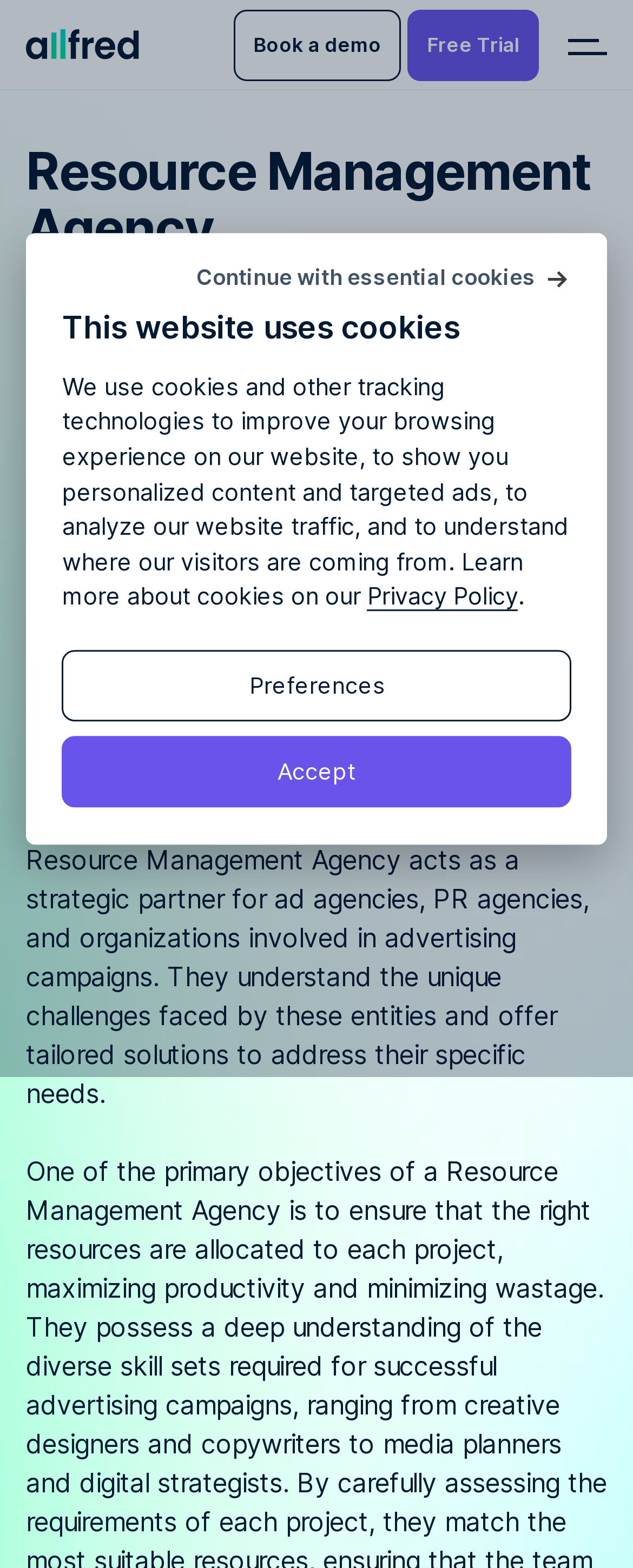Please provide a one-word or phrase answer to the question: 
What is a Resource Management Agency?

A specialized marketing and advertising agency